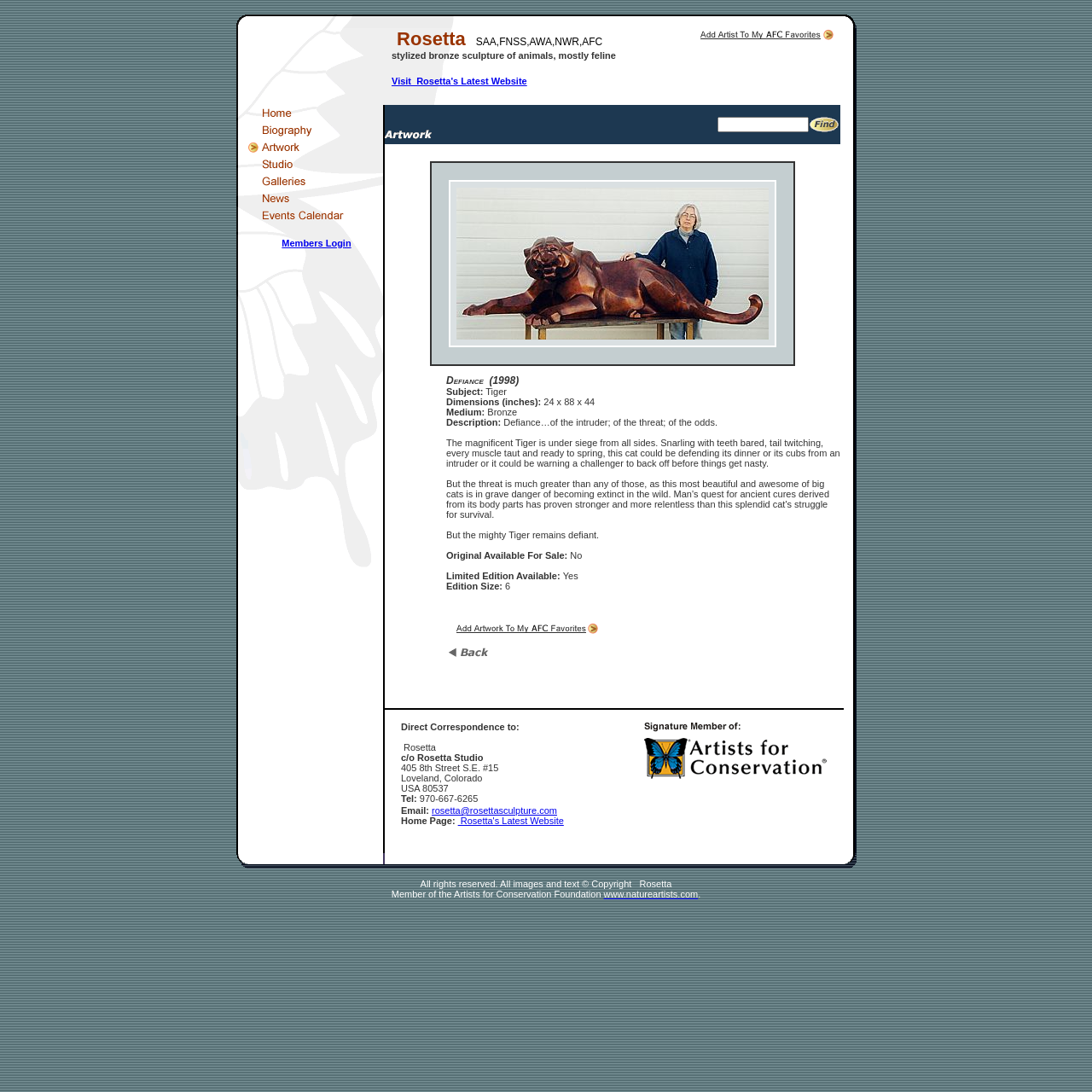Using the image as a reference, answer the following question in as much detail as possible:
What is the subject of the artwork?

The subject of the artwork is mentioned in the description of the artwork as 'Tiger', and it is also depicted in the image of the artwork.